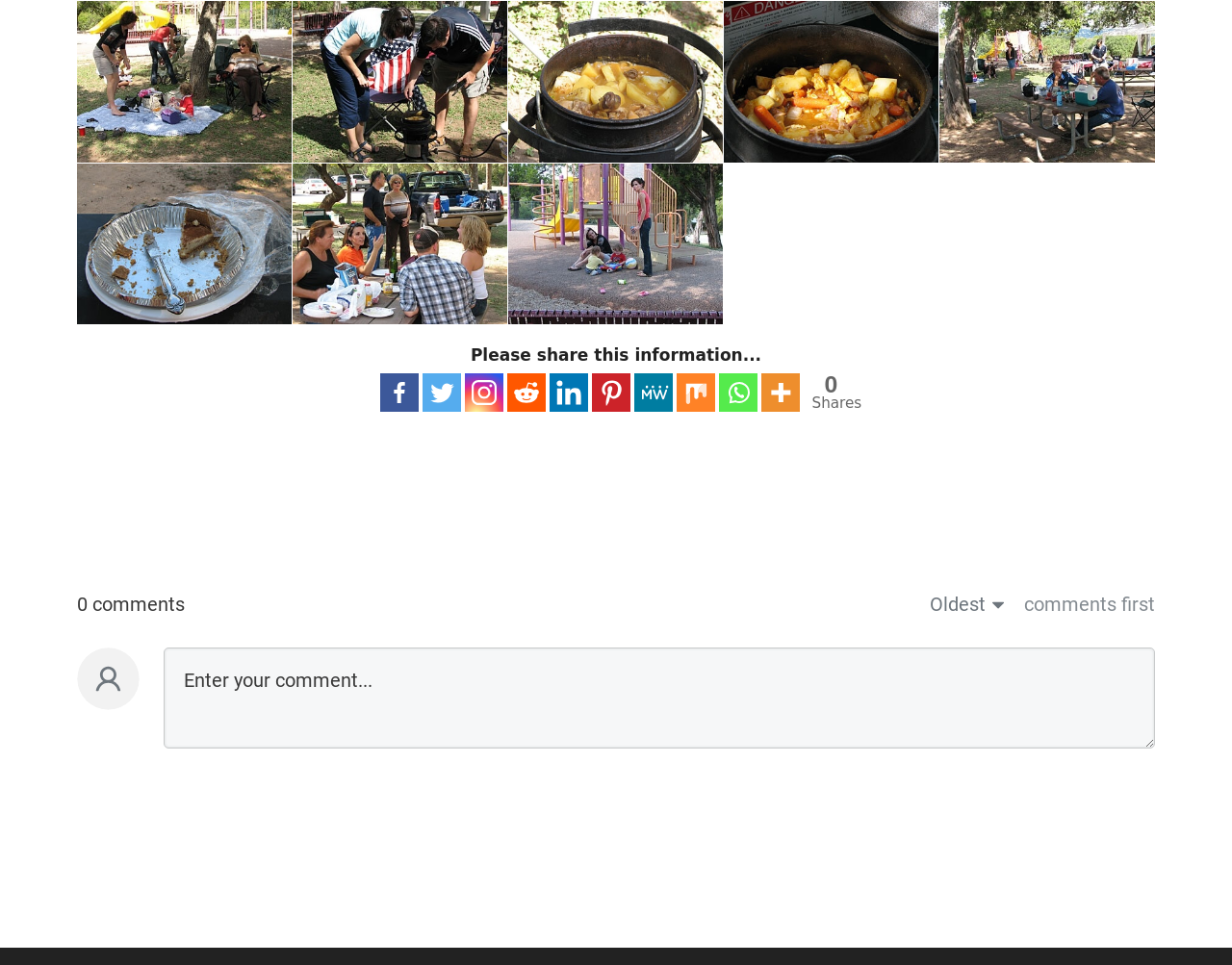Locate the bounding box for the described UI element: "parent_node: 0 title="More"". Ensure the coordinates are four float numbers between 0 and 1, formatted as [left, top, right, bottom].

[0.618, 0.387, 0.649, 0.426]